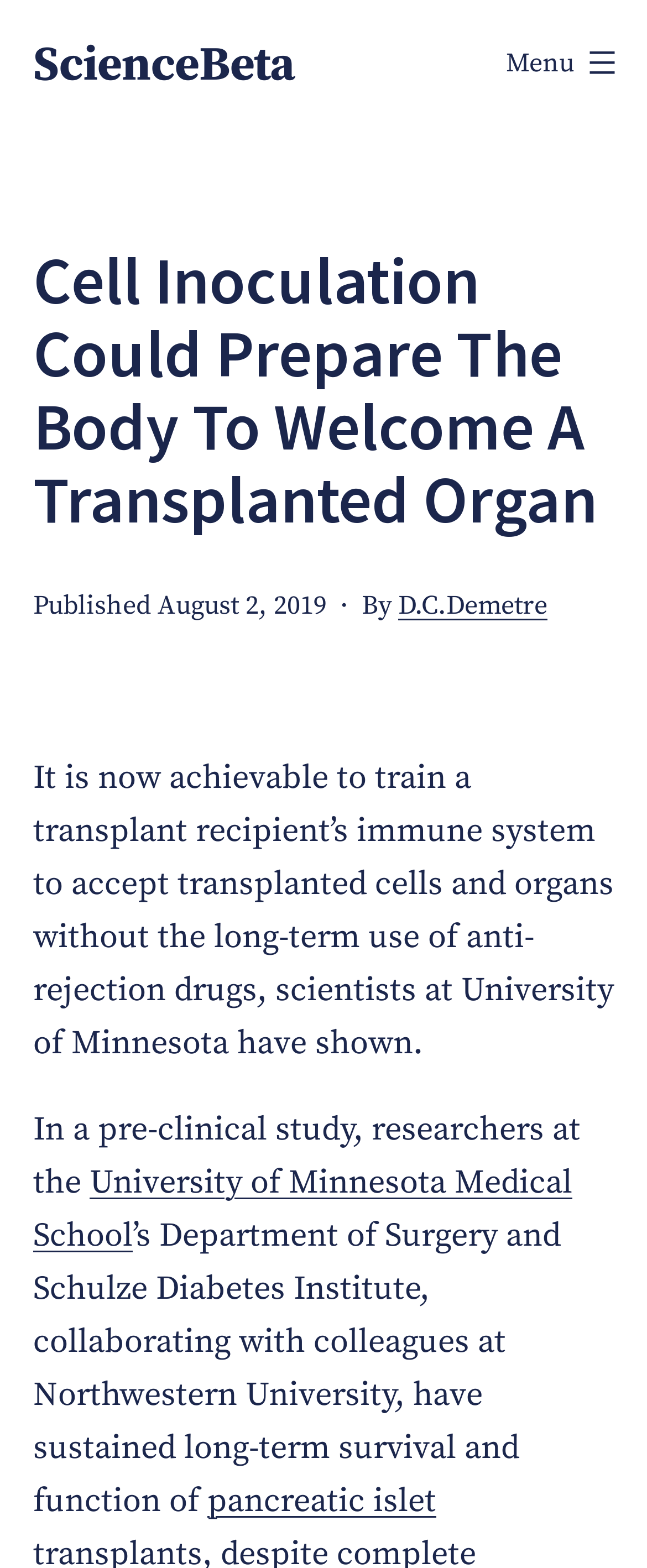Locate the UI element described by University of Minnesota Medical School in the provided webpage screenshot. Return the bounding box coordinates in the format (top-left x, top-left y, bottom-right x, bottom-right y), ensuring all values are between 0 and 1.

[0.051, 0.741, 0.885, 0.801]